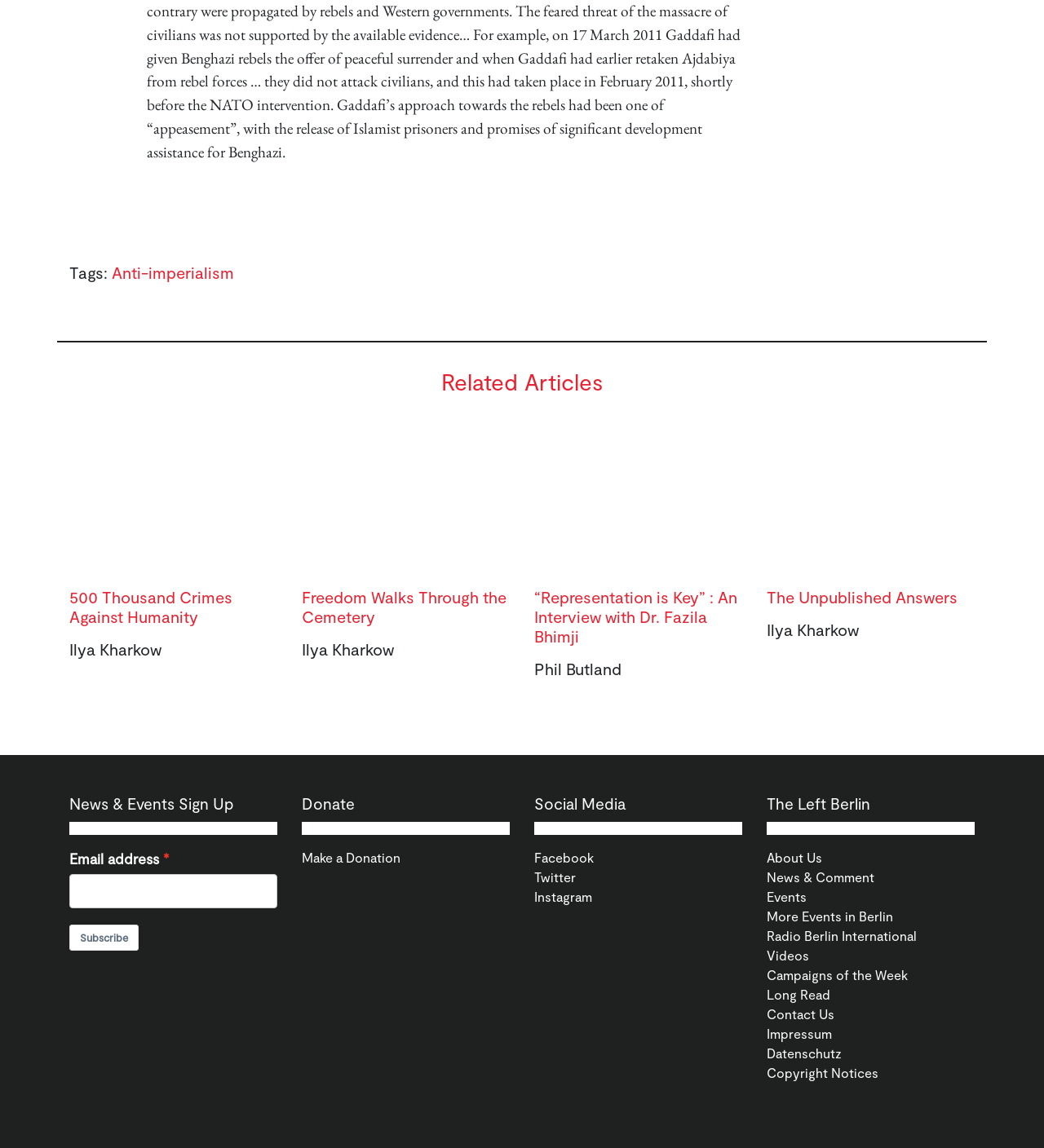Specify the bounding box coordinates of the element's area that should be clicked to execute the given instruction: "Subscribe to the newsletter". The coordinates should be four float numbers between 0 and 1, i.e., [left, top, right, bottom].

[0.066, 0.805, 0.133, 0.828]